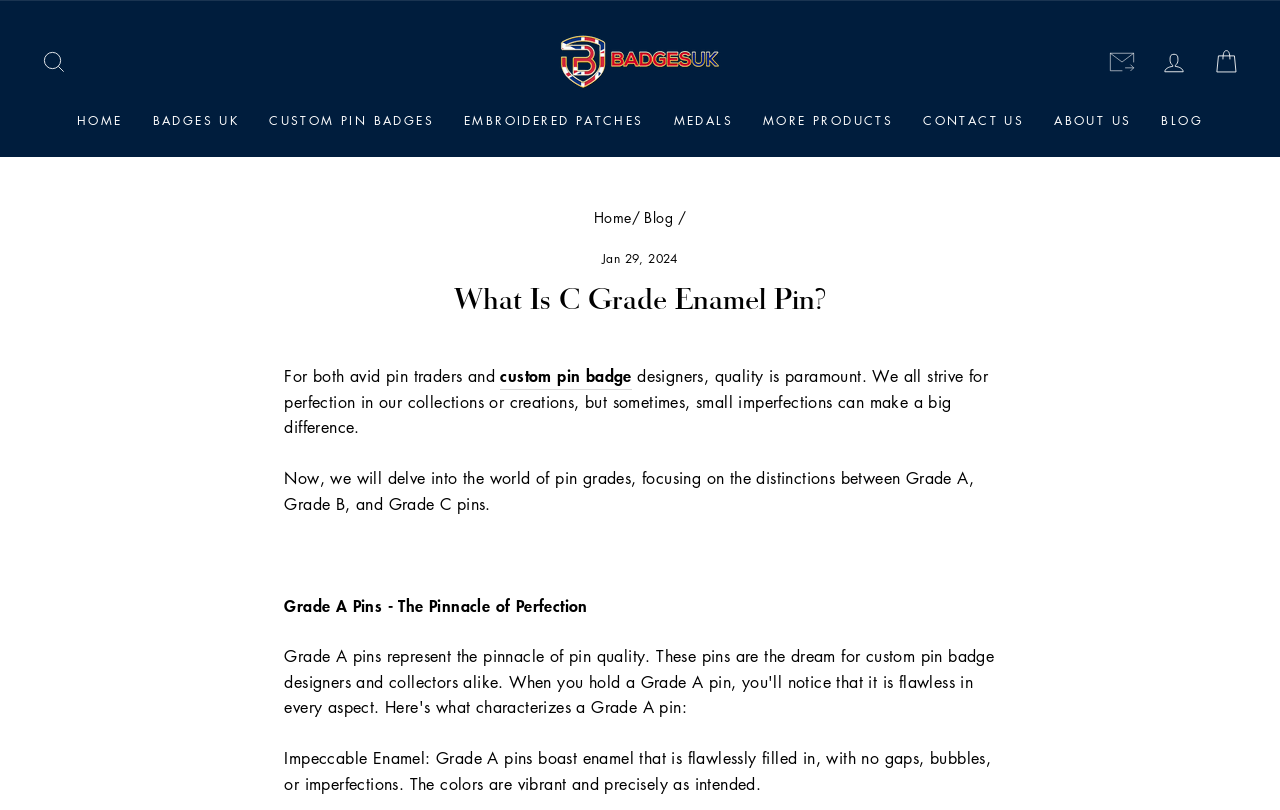Summarize the contents and layout of the webpage in detail.

The webpage is about C Grade enamel pins, specifically discussing their charm and how to perform DIY fixes to turn imperfect pins into cherished additions to one's collection. 

At the top left corner, there is a "Skip to content" link. Next to it, on the top right corner, there are several links, including "SEARCH", "Badges-UK-Logo", an empty link, "LOG IN", and "CART". Below these links, there is a navigation menu with links to "HOME", "BADGES UK", "CUSTOM PIN BADGES", "EMBROIDERED PATCHES", "MEDALS", "MORE PRODUCTS", "CONTACT US", "ABOUT US", and "BLOG". 

Below the navigation menu, there is a breadcrumbs navigation with links to "Home" and "Blog". Next to it, there is a header section with a time element showing the date "Jan 29, 2024". The main heading "What Is C Grade Enamel Pin?" is located below the header section. 

The main content of the webpage starts with a paragraph of text discussing the importance of quality for pin traders and designers. It then delves into the world of pin grades, focusing on the distinctions between Grade A, Grade B, and Grade C pins. There are several paragraphs of text explaining the characteristics of Grade A pins, including their impeccable enamel and vibrant colors.